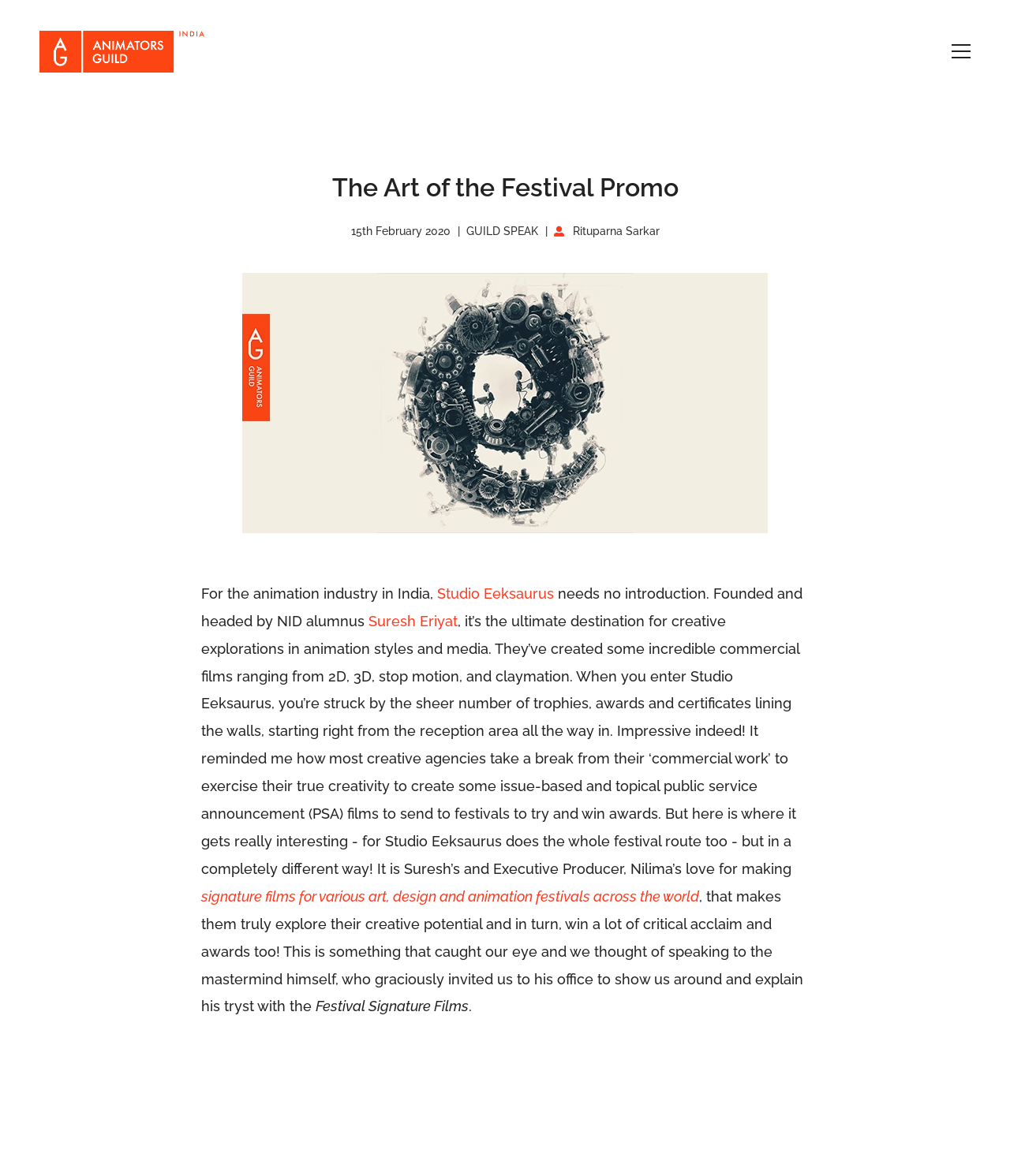What type of films does Studio Eeksaurus create?
Please answer the question with as much detail as possible using the screenshot.

According to the webpage, Studio Eeksaurus creates commercial films ranging from 2D, 3D, stop motion, and claymation, in addition to signature films for various art, design, and animation festivals across the world.